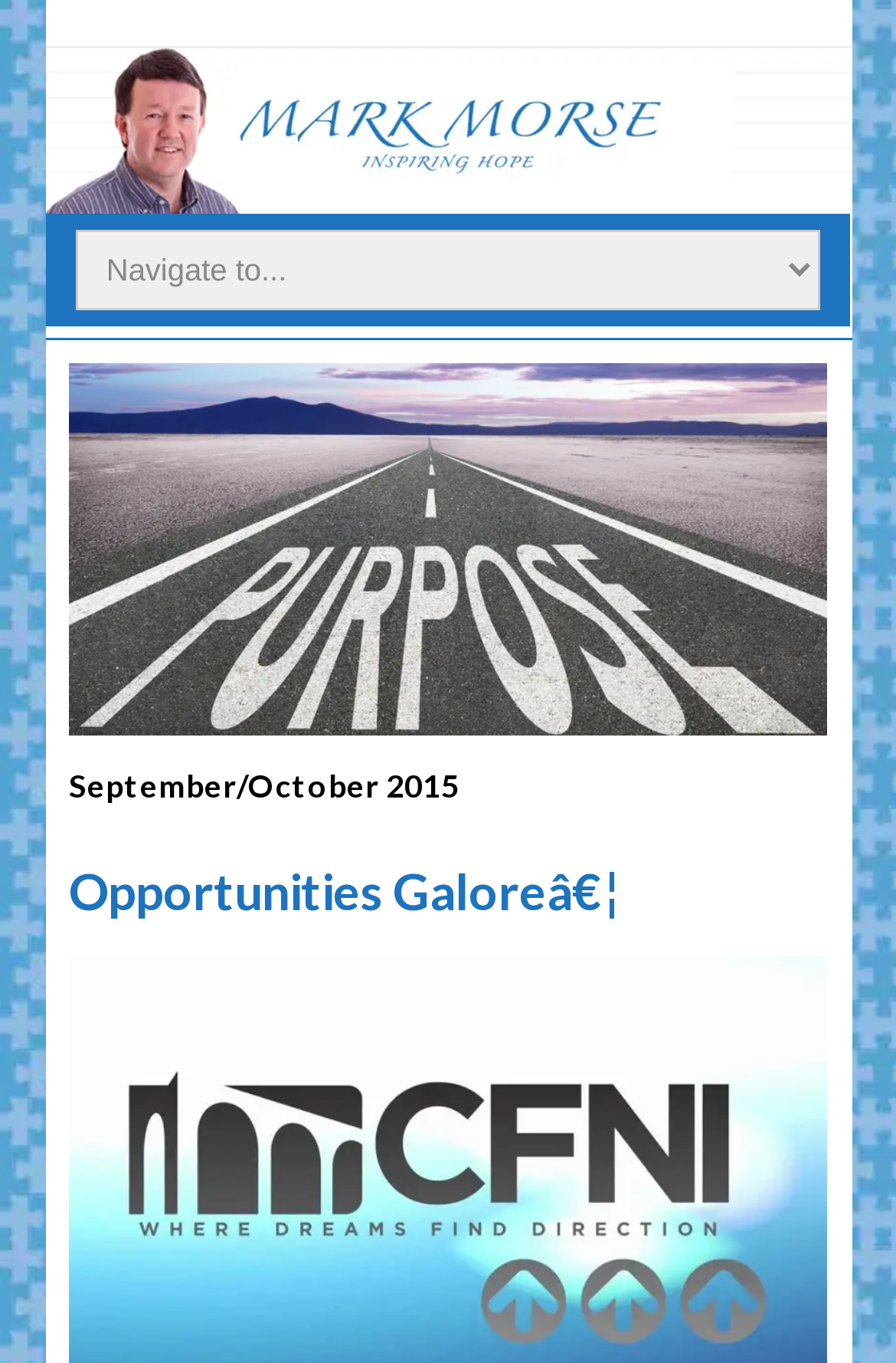Identify and extract the main heading from the webpage.

Following Godâ€™s leadingâ€¦